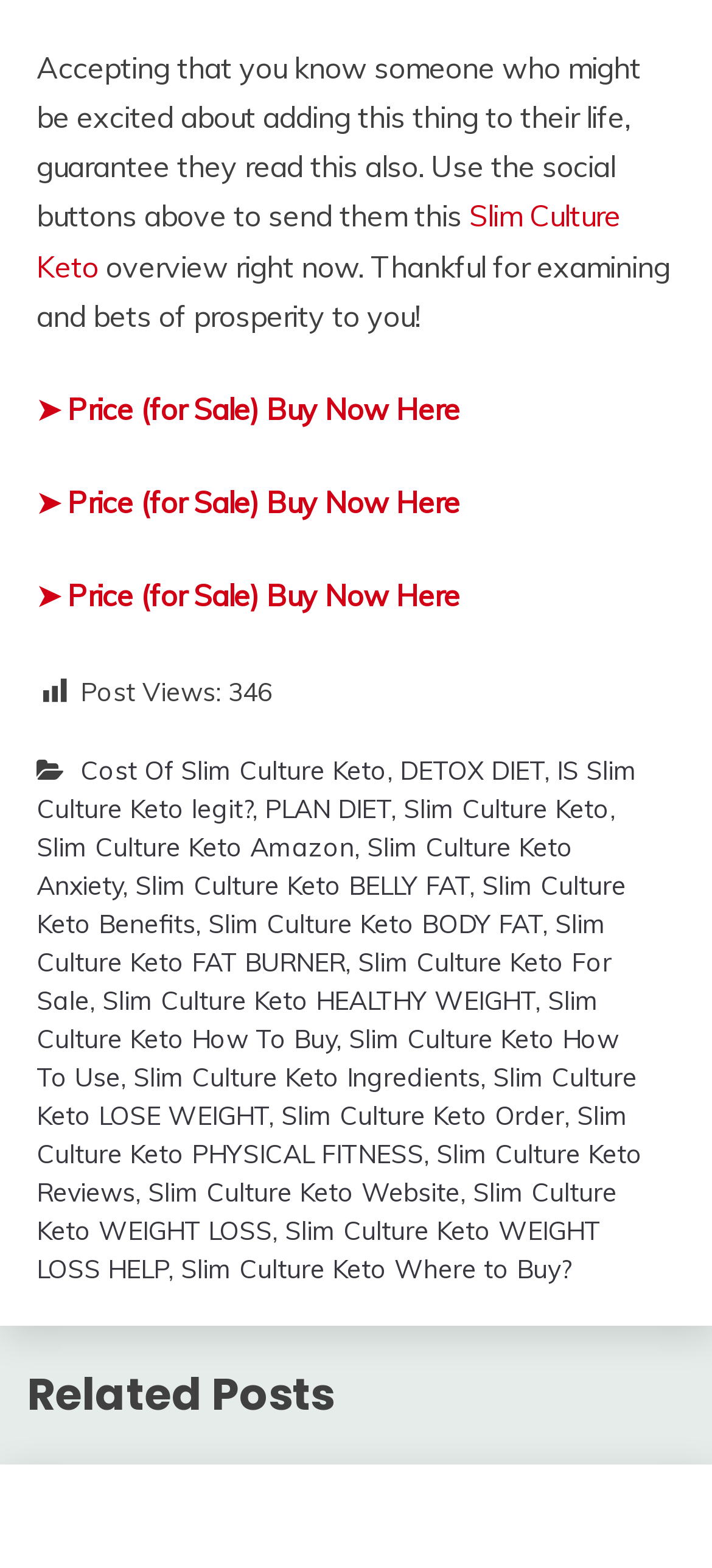Find the bounding box coordinates of the element you need to click on to perform this action: 'go back to Empathy'. The coordinates should be represented by four float values between 0 and 1, in the format [left, top, right, bottom].

None